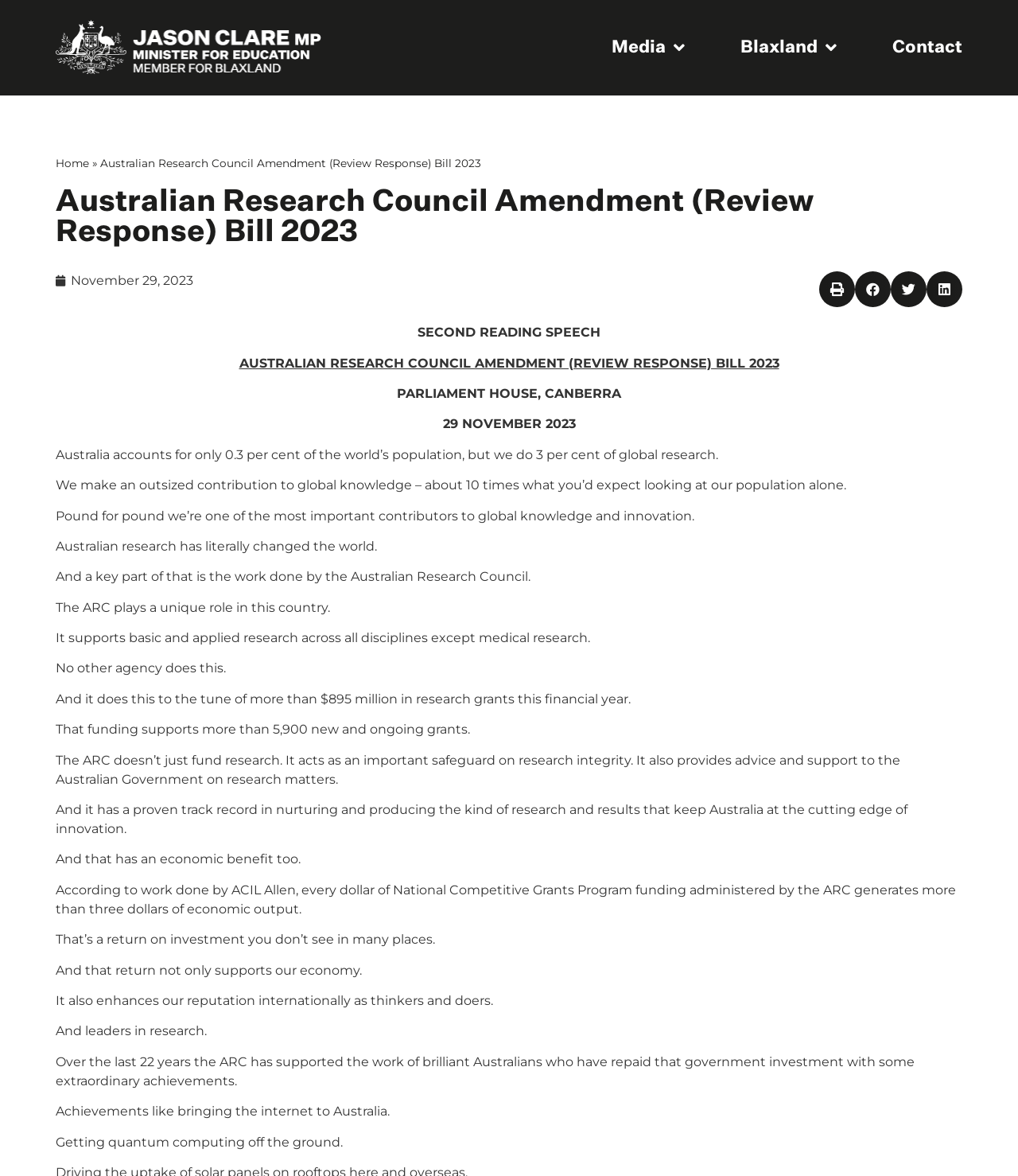Locate the bounding box coordinates of the element that should be clicked to execute the following instruction: "Go to HOME".

None